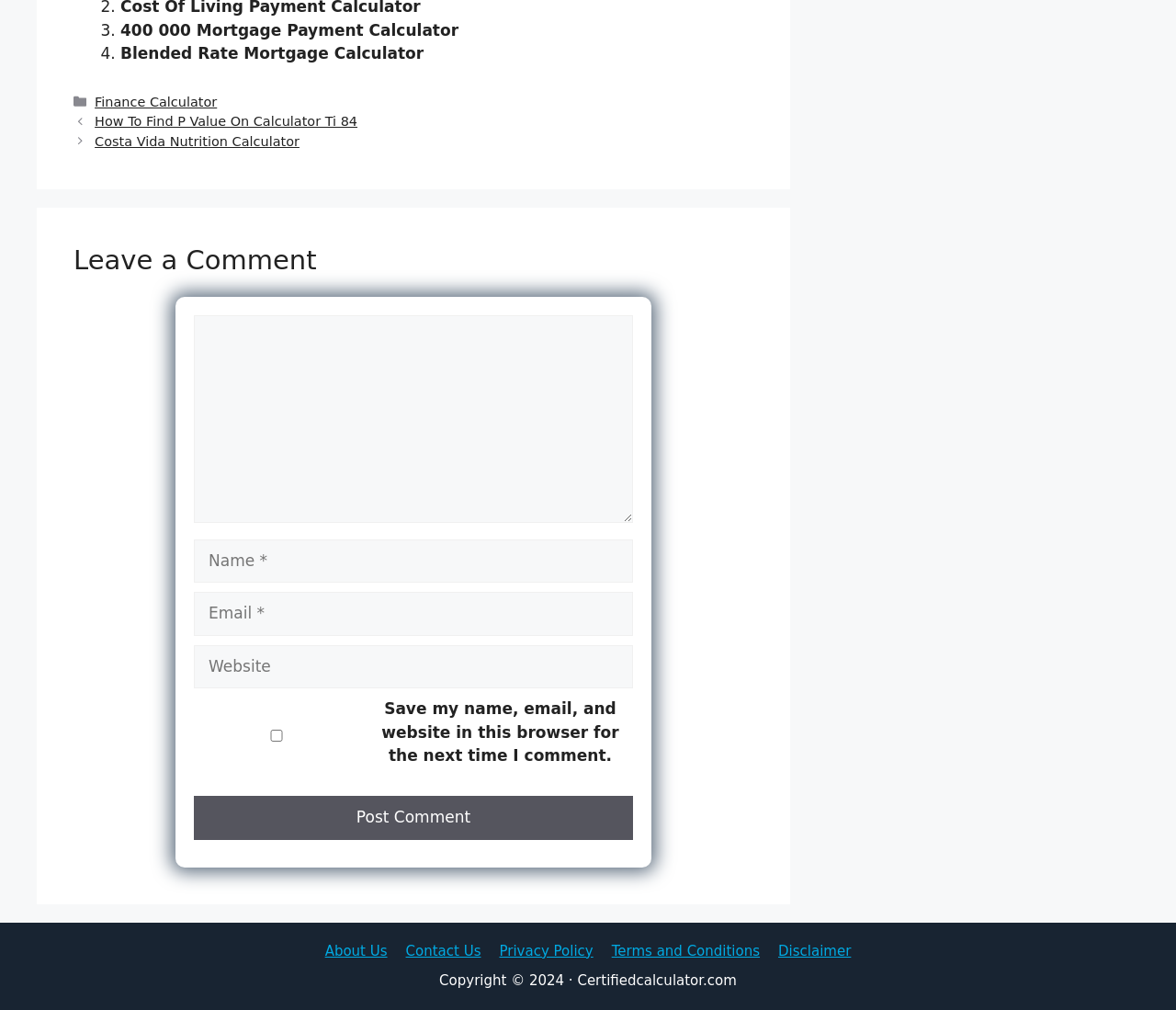Specify the bounding box coordinates for the region that must be clicked to perform the given instruction: "Enter a comment in the 'Comment' textbox".

[0.165, 0.312, 0.538, 0.518]